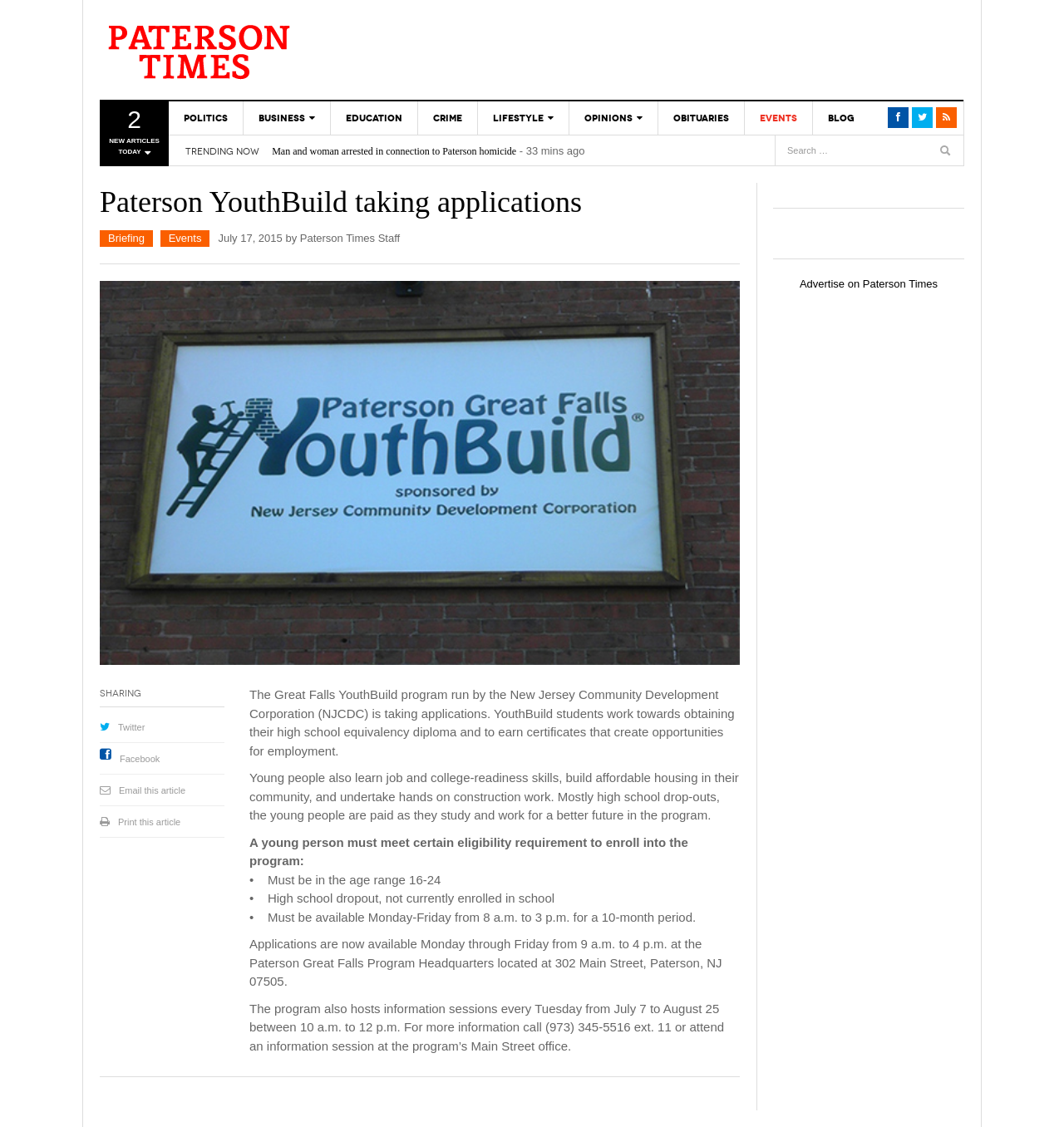Determine the bounding box coordinates of the clickable area required to perform the following instruction: "Get more information about the program". The coordinates should be represented as four float numbers between 0 and 1: [left, top, right, bottom].

[0.205, 0.206, 0.265, 0.217]